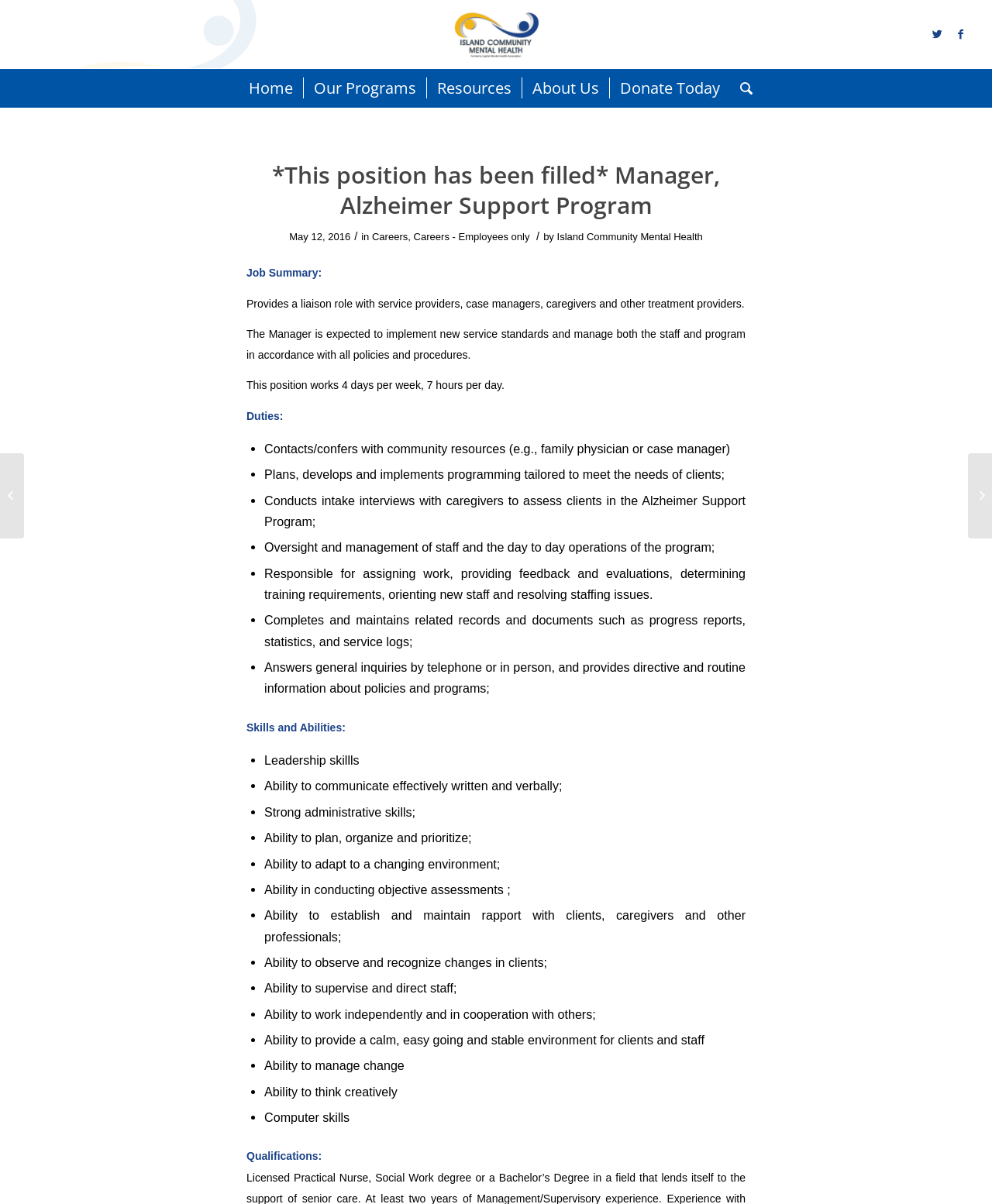Please locate the bounding box coordinates of the region I need to click to follow this instruction: "Click the 'Our Programs' link".

[0.306, 0.057, 0.43, 0.089]